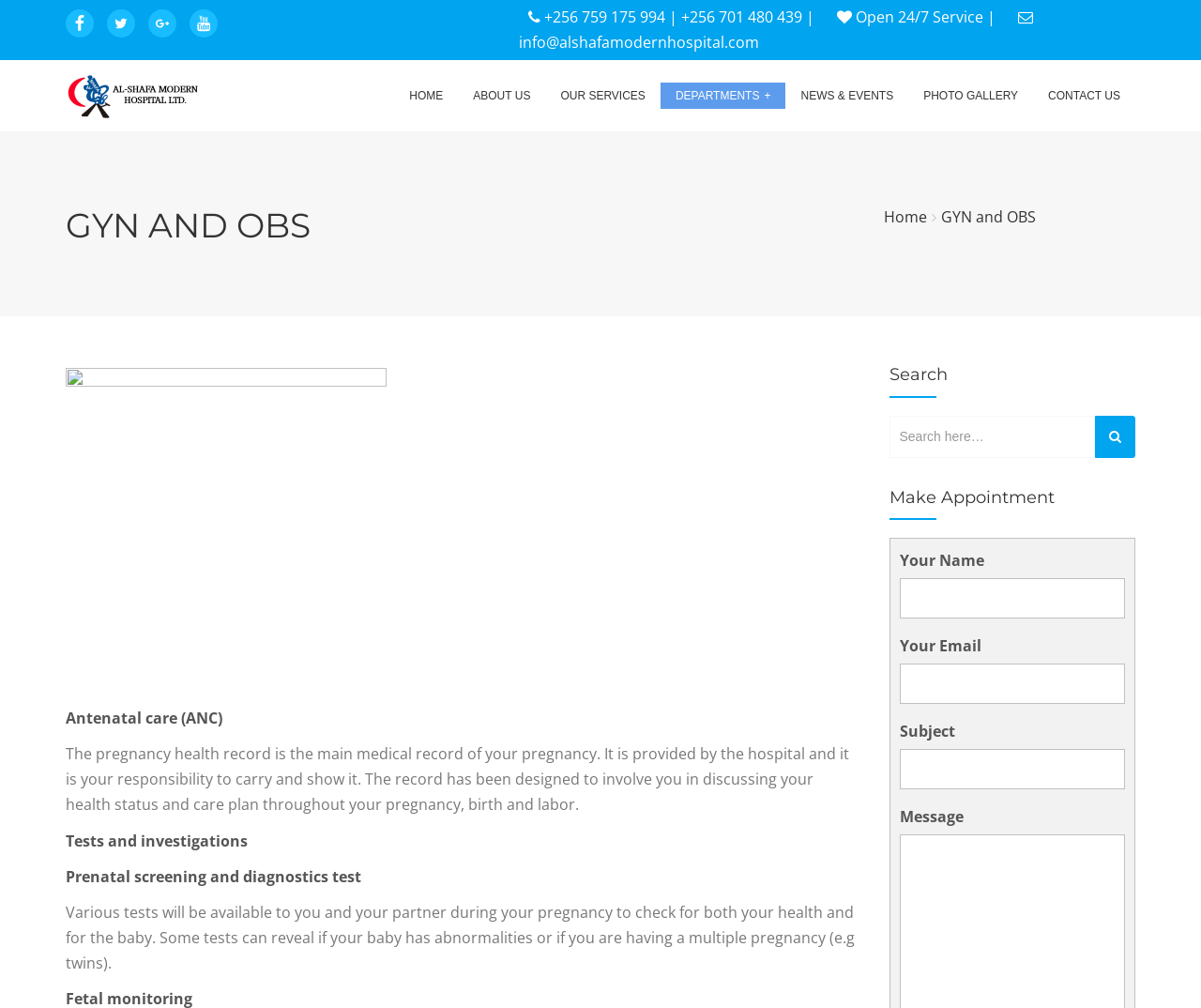What services are provided by the GYN and OBS department?
Based on the visual content, answer with a single word or a brief phrase.

Antenatal care, tests, and prenatal screening